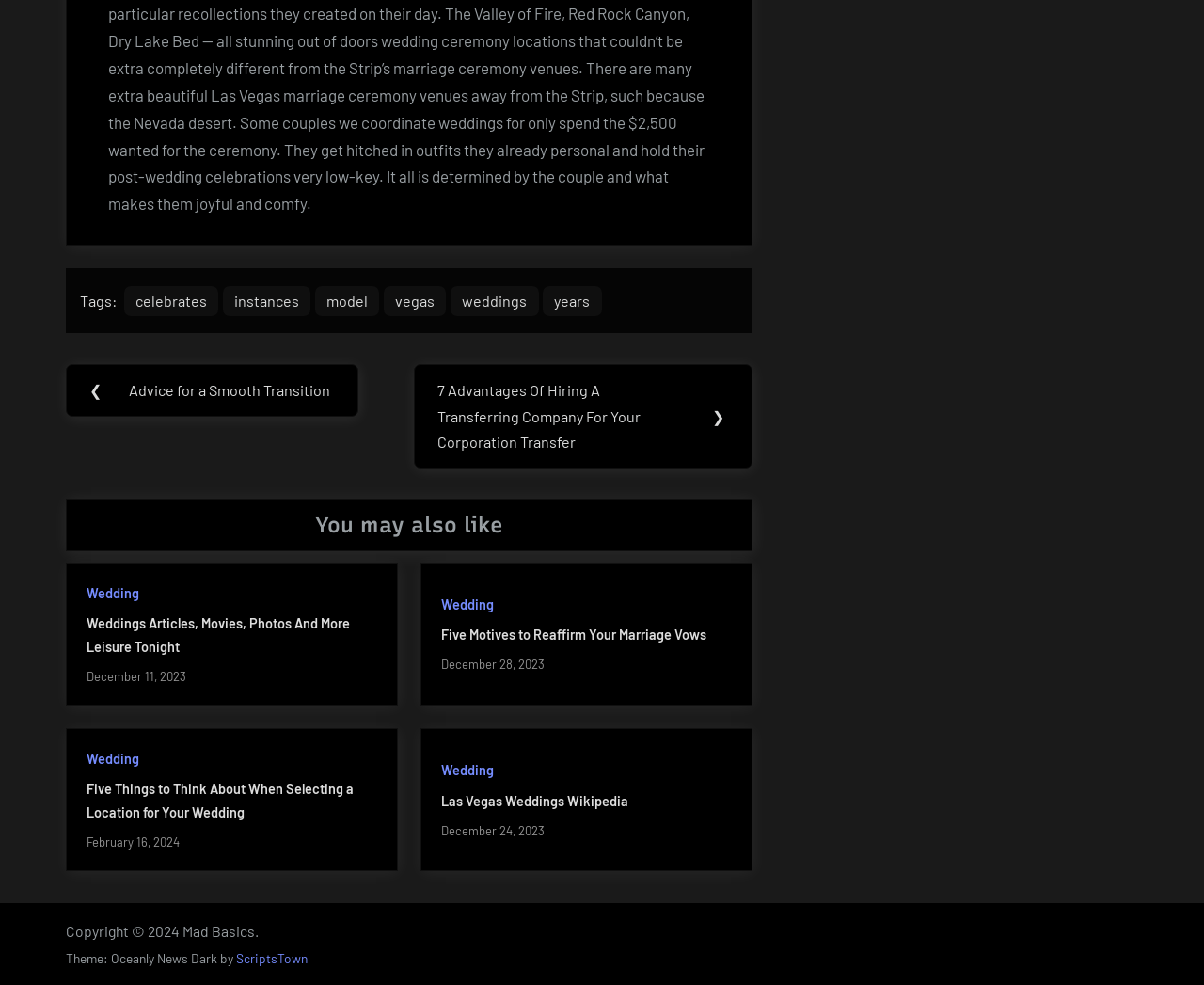Identify the bounding box coordinates for the element that needs to be clicked to fulfill this instruction: "View the previous post". Provide the coordinates in the format of four float numbers between 0 and 1: [left, top, right, bottom].

[0.055, 0.37, 0.298, 0.423]